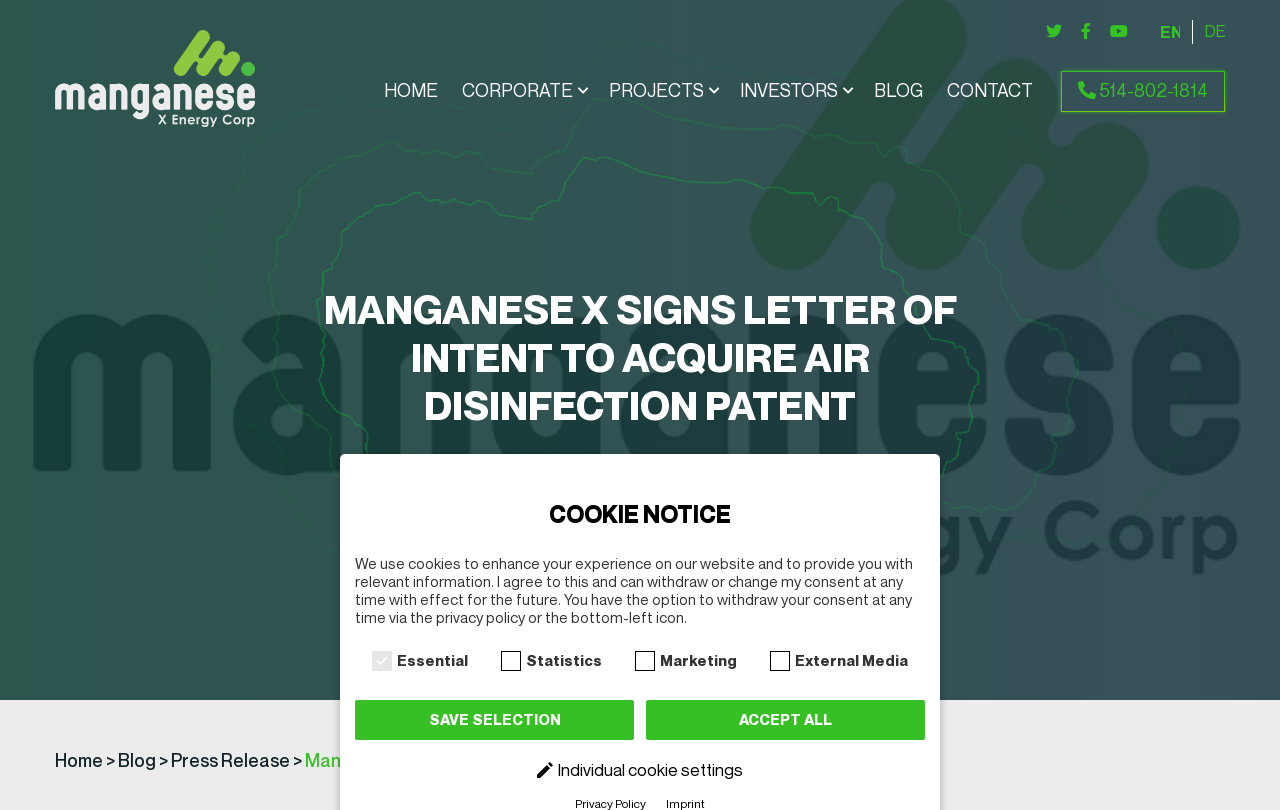Find the bounding box coordinates of the element to click in order to complete the given instruction: "Click the HOME link."

[0.291, 0.086, 0.352, 0.139]